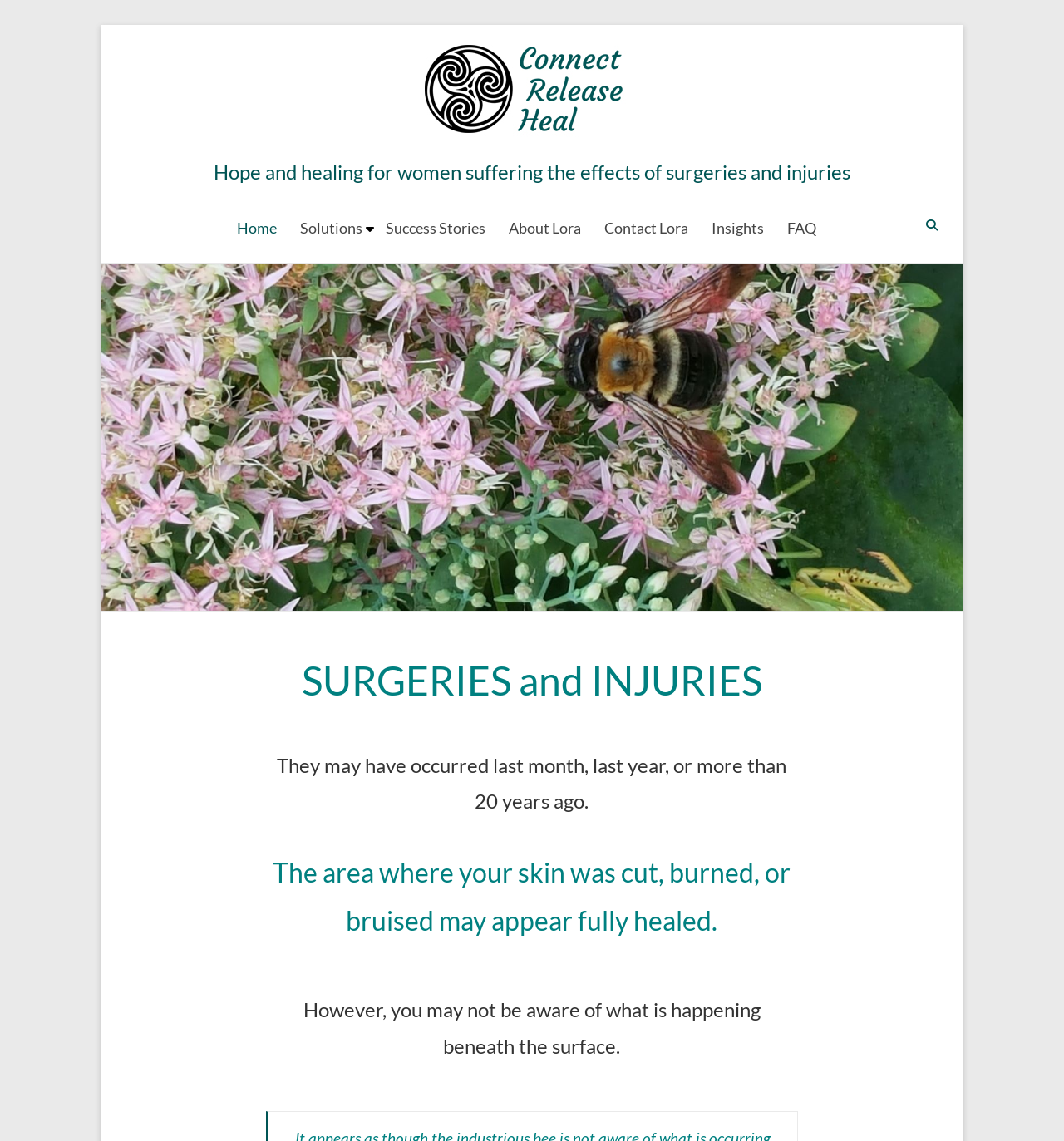What is the main topic of the webpage?
Examine the image and provide an in-depth answer to the question.

The main topic of the webpage is 'Surgeries and Injuries' which is indicated by the heading 'SURGERIES and INJURIES' located at the middle of the webpage with a bounding box coordinate of [0.25, 0.565, 0.75, 0.641].